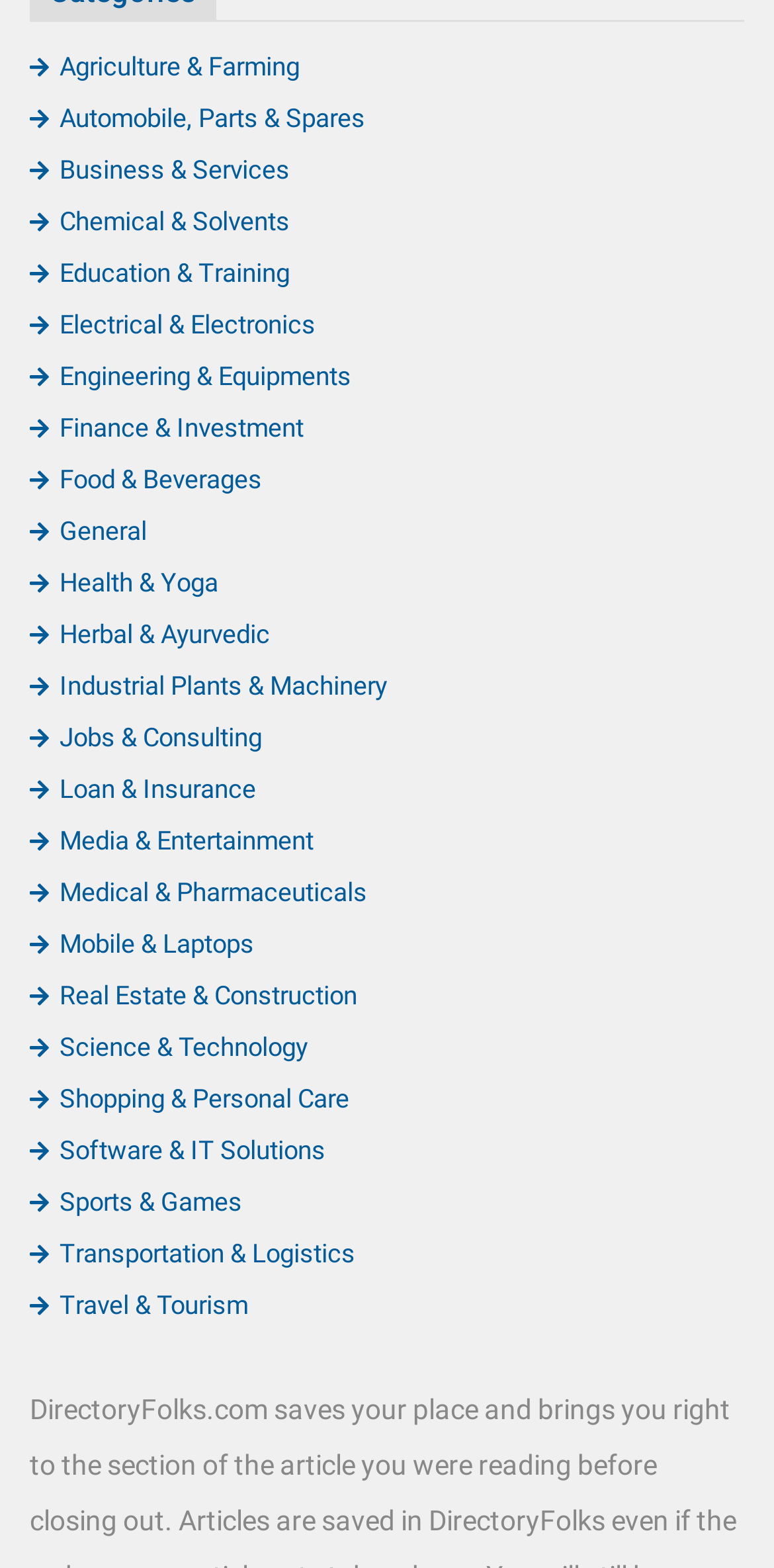Locate the UI element described by General and provide its bounding box coordinates. Use the format (top-left x, top-left y, bottom-right x, bottom-right y) with all values as floating point numbers between 0 and 1.

[0.038, 0.329, 0.19, 0.348]